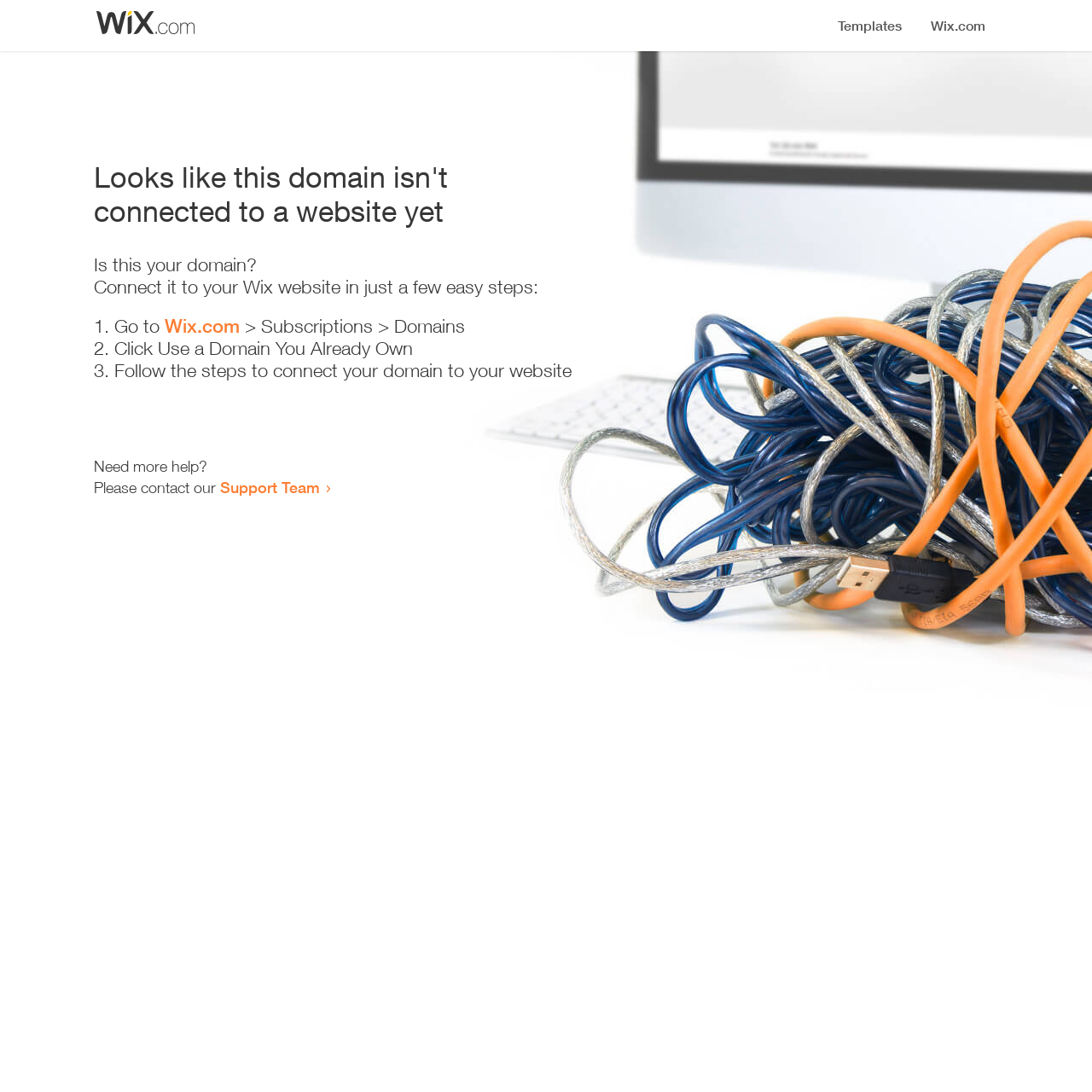Using the provided element description, identify the bounding box coordinates as (top-left x, top-left y, bottom-right x, bottom-right y). Ensure all values are between 0 and 1. Description: Support Team

[0.202, 0.438, 0.293, 0.455]